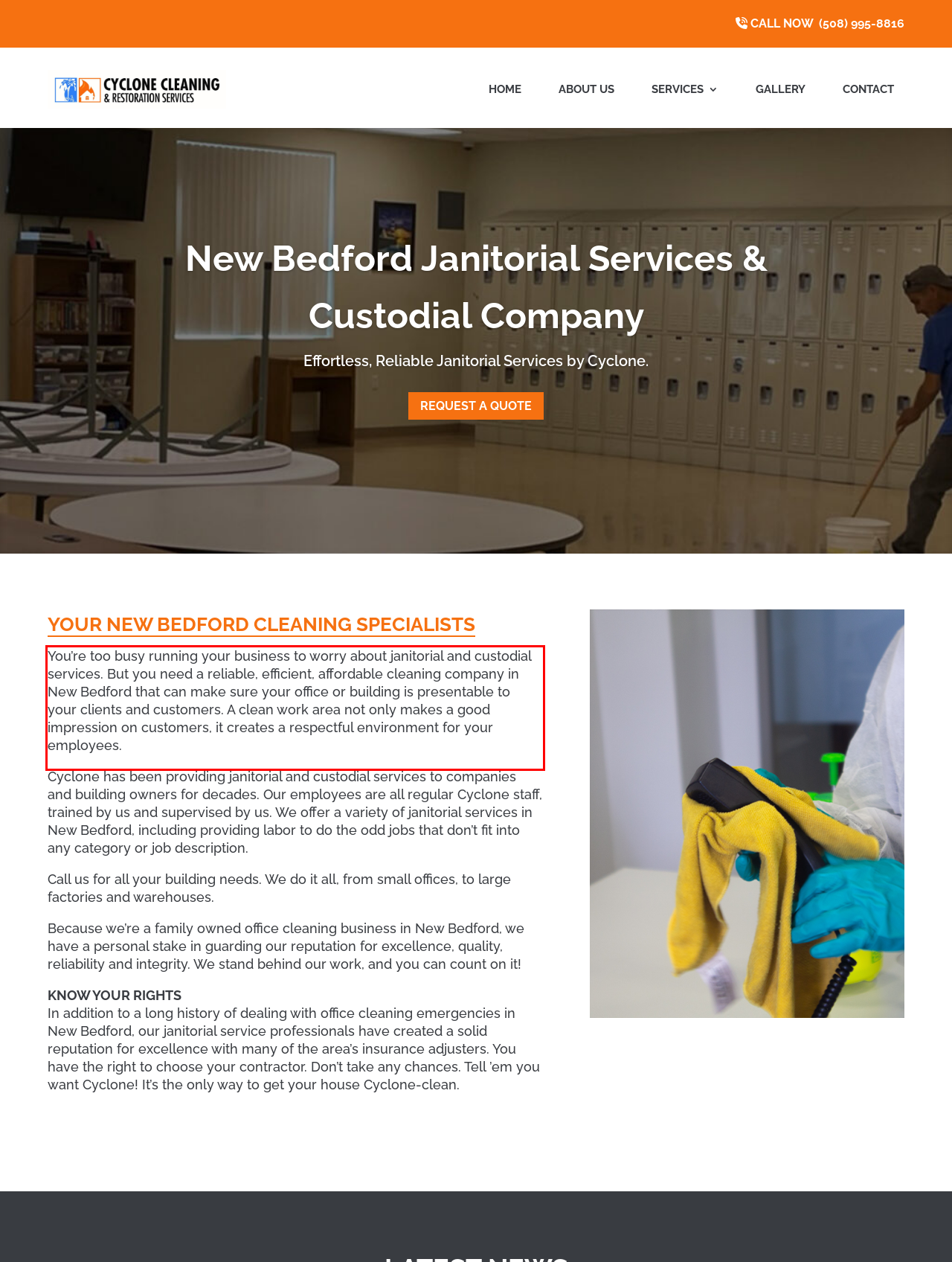Analyze the screenshot of a webpage where a red rectangle is bounding a UI element. Extract and generate the text content within this red bounding box.

You’re too busy running your business to worry about janitorial and custodial services. But you need a reliable, efficient, affordable cleaning company in New Bedford that can make sure your office or building is presentable to your clients and customers. A clean work area not only makes a good impression on customers, it creates a respectful environment for your employees.